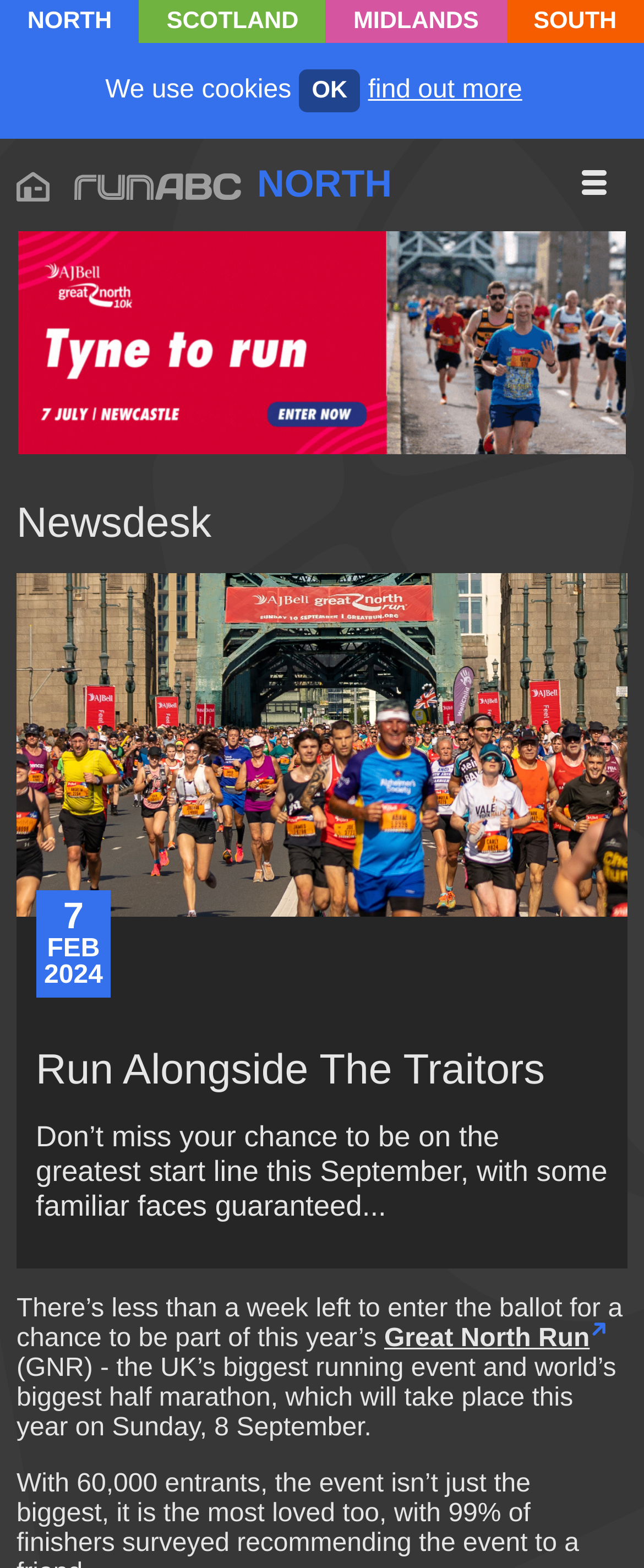Locate the bounding box coordinates of the element's region that should be clicked to carry out the following instruction: "Enter the ballot for the Great North Run". The coordinates need to be four float numbers between 0 and 1, i.e., [left, top, right, bottom].

[0.597, 0.845, 0.944, 0.863]